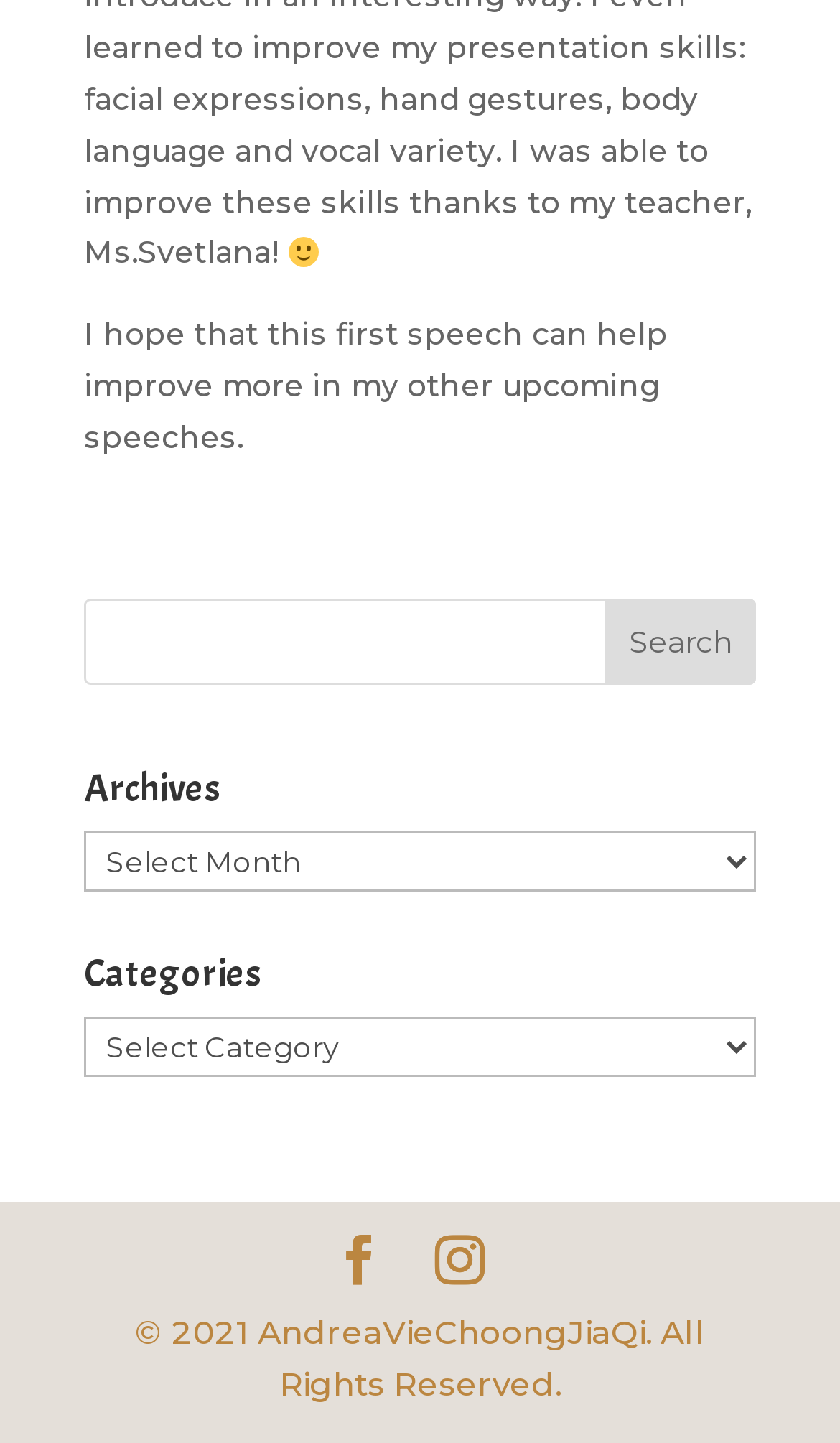Give a one-word or short phrase answer to the question: 
How many dropdown menus are on the page?

2